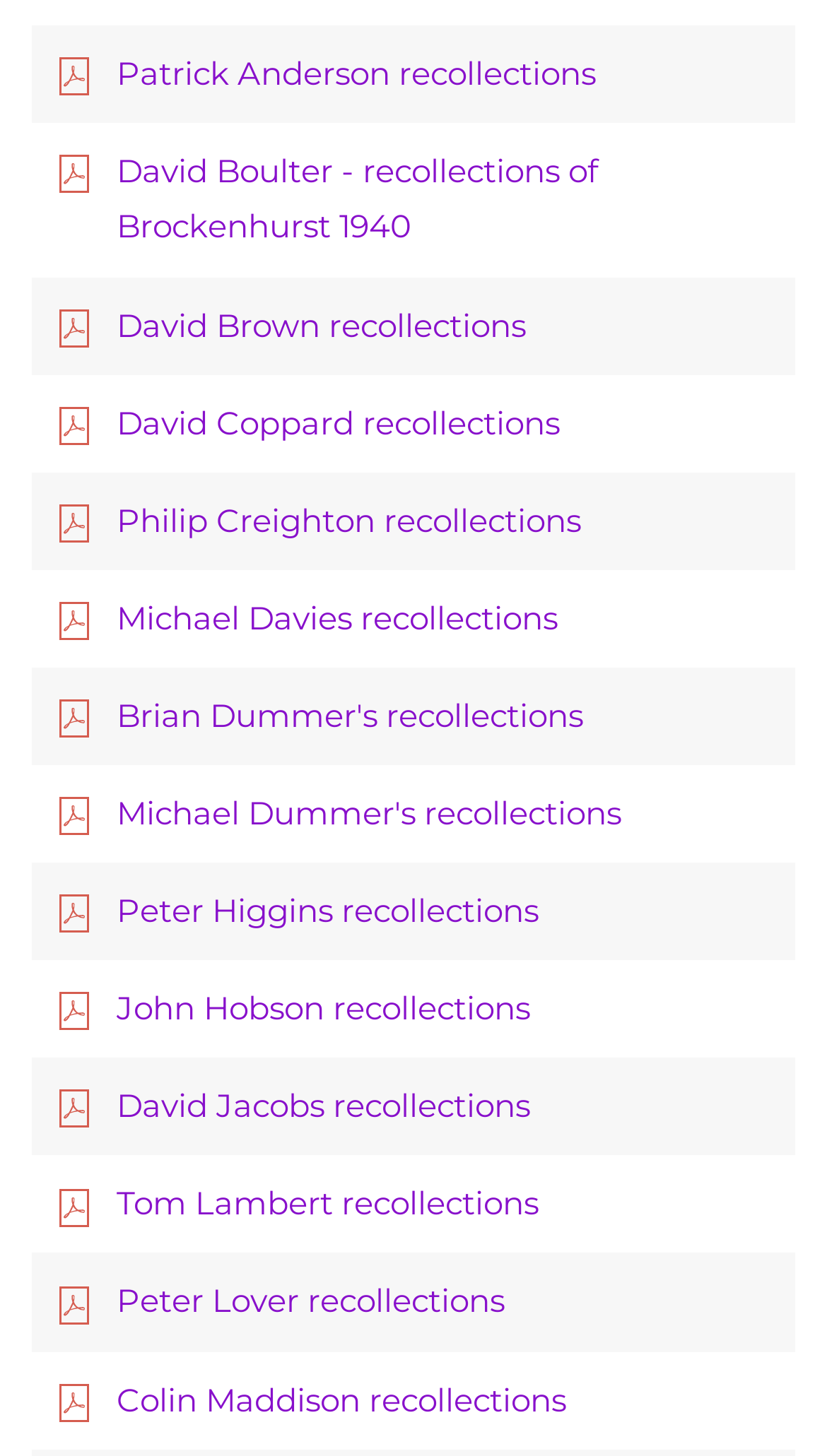Please specify the bounding box coordinates of the element that should be clicked to execute the given instruction: 'view Patrick Anderson's recollections'. Ensure the coordinates are four float numbers between 0 and 1, expressed as [left, top, right, bottom].

[0.064, 0.032, 0.936, 0.07]